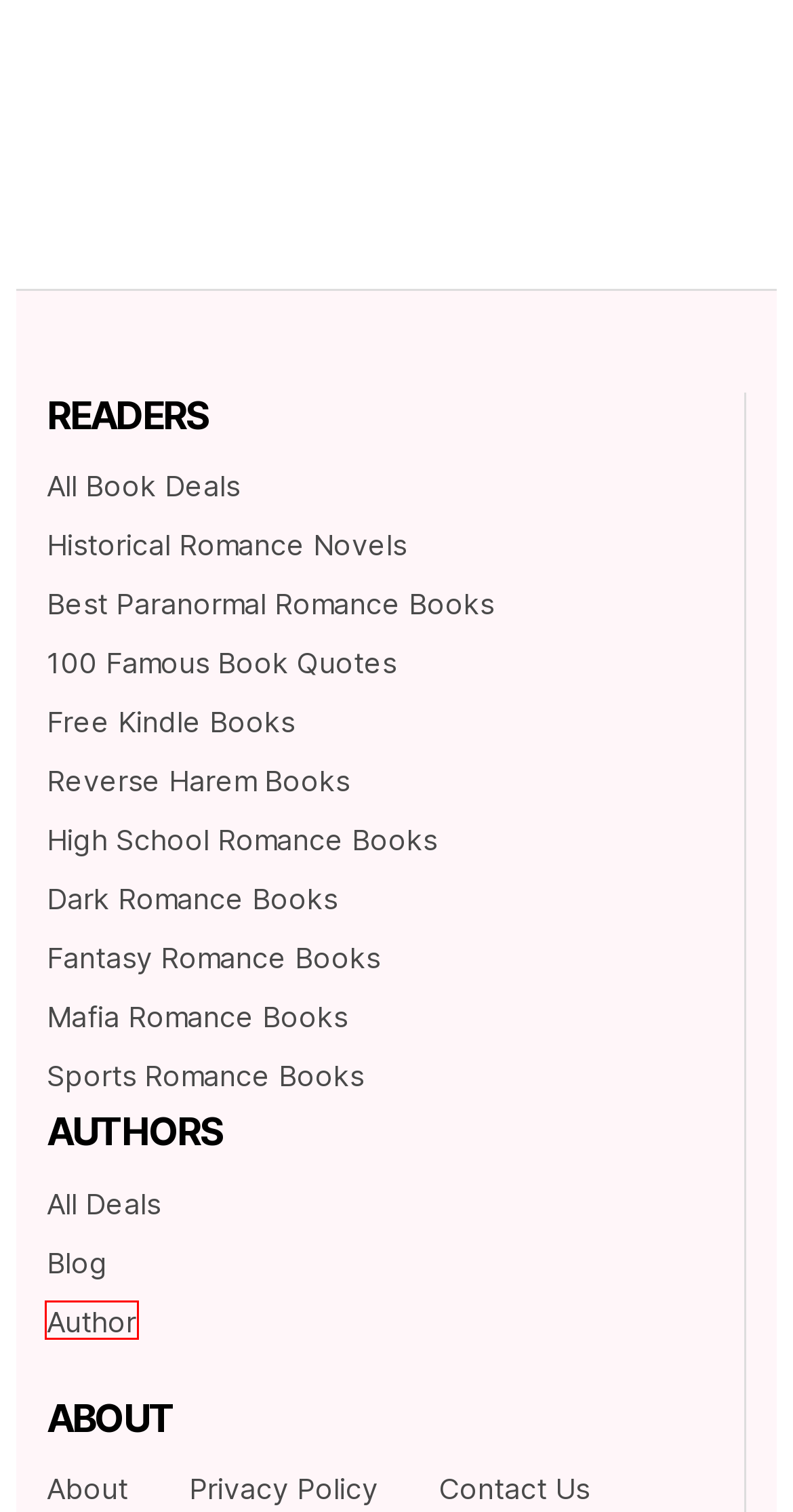Review the webpage screenshot provided, noting the red bounding box around a UI element. Choose the description that best matches the new webpage after clicking the element within the bounding box. The following are the options:
A. Free Kindle Books - Pillow Talk Books
B. High School Romance Books - Pillow Talk Books
C. Best Historical Romance Novels of All Time - Pillow Talk Boo
D. The Best Book Promotional Services For Authors - Pillow Talk
E. Top 9 Mafia Romance Books To Blow Your Mind
F. Privacy Policy - Pillow Talk Books
G. About - Pillow Talk Books
H. Fantasy Romance Books - Pillow Talk Books

D